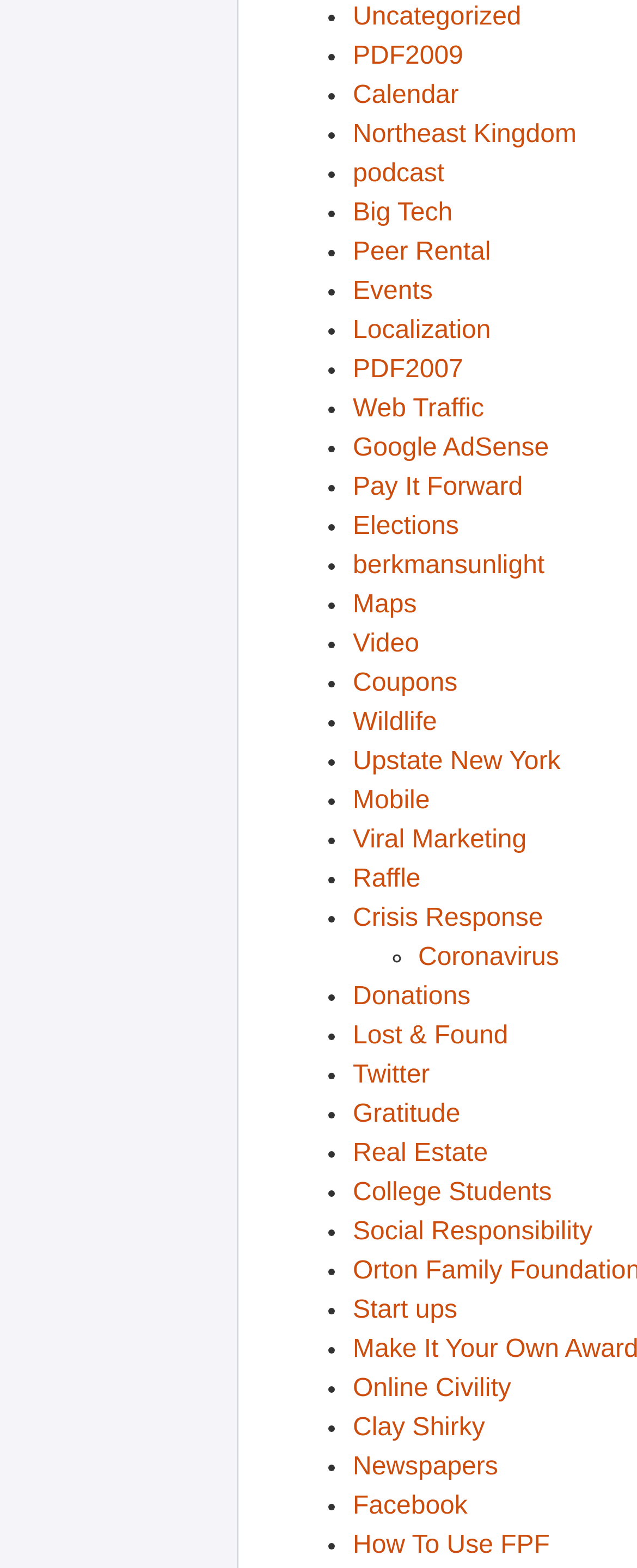Specify the bounding box coordinates of the area that needs to be clicked to achieve the following instruction: "Learn about Coronavirus".

[0.656, 0.602, 0.878, 0.62]